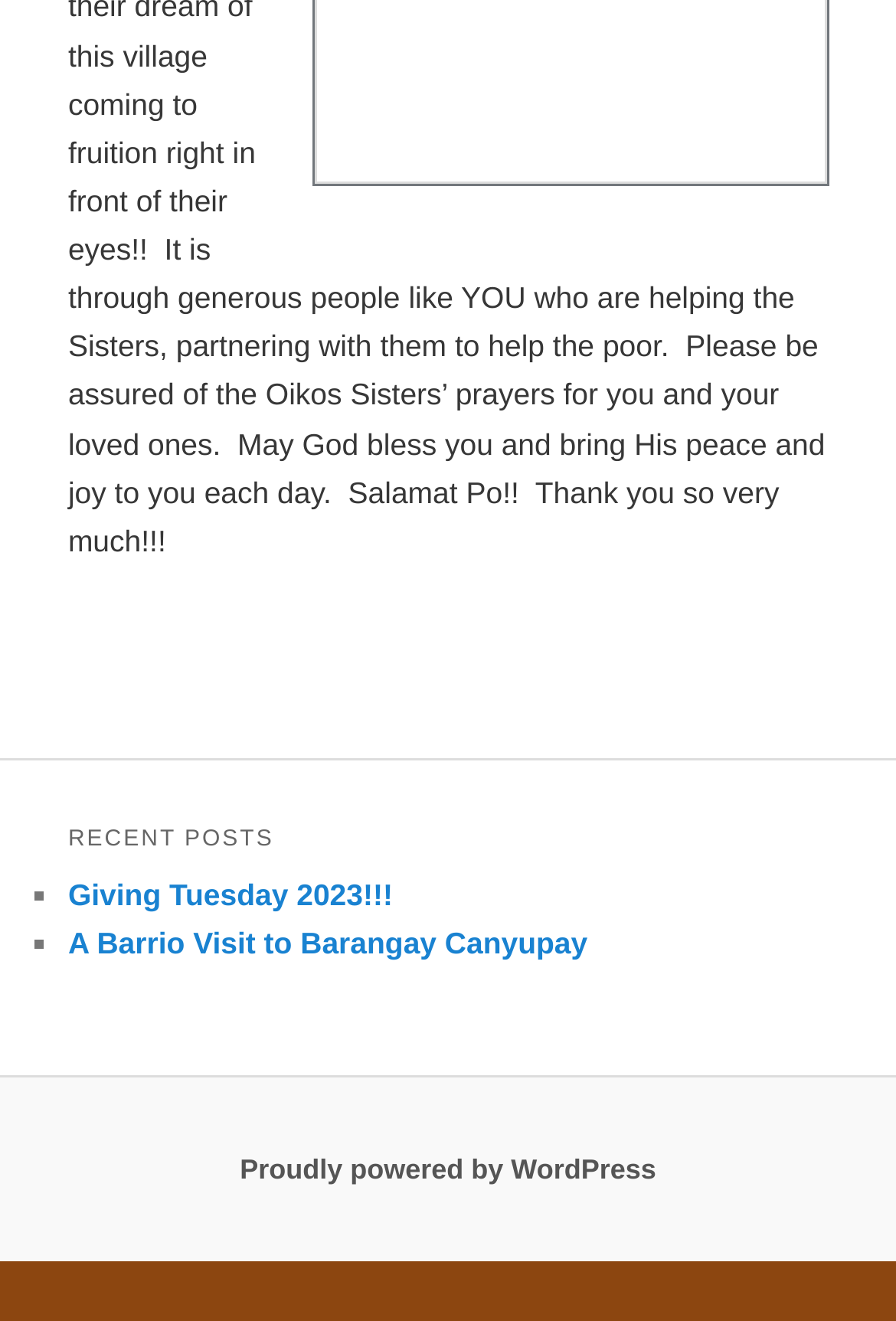Identify the bounding box of the HTML element described here: "Proudly powered by WordPress". Provide the coordinates as four float numbers between 0 and 1: [left, top, right, bottom].

[0.268, 0.873, 0.732, 0.897]